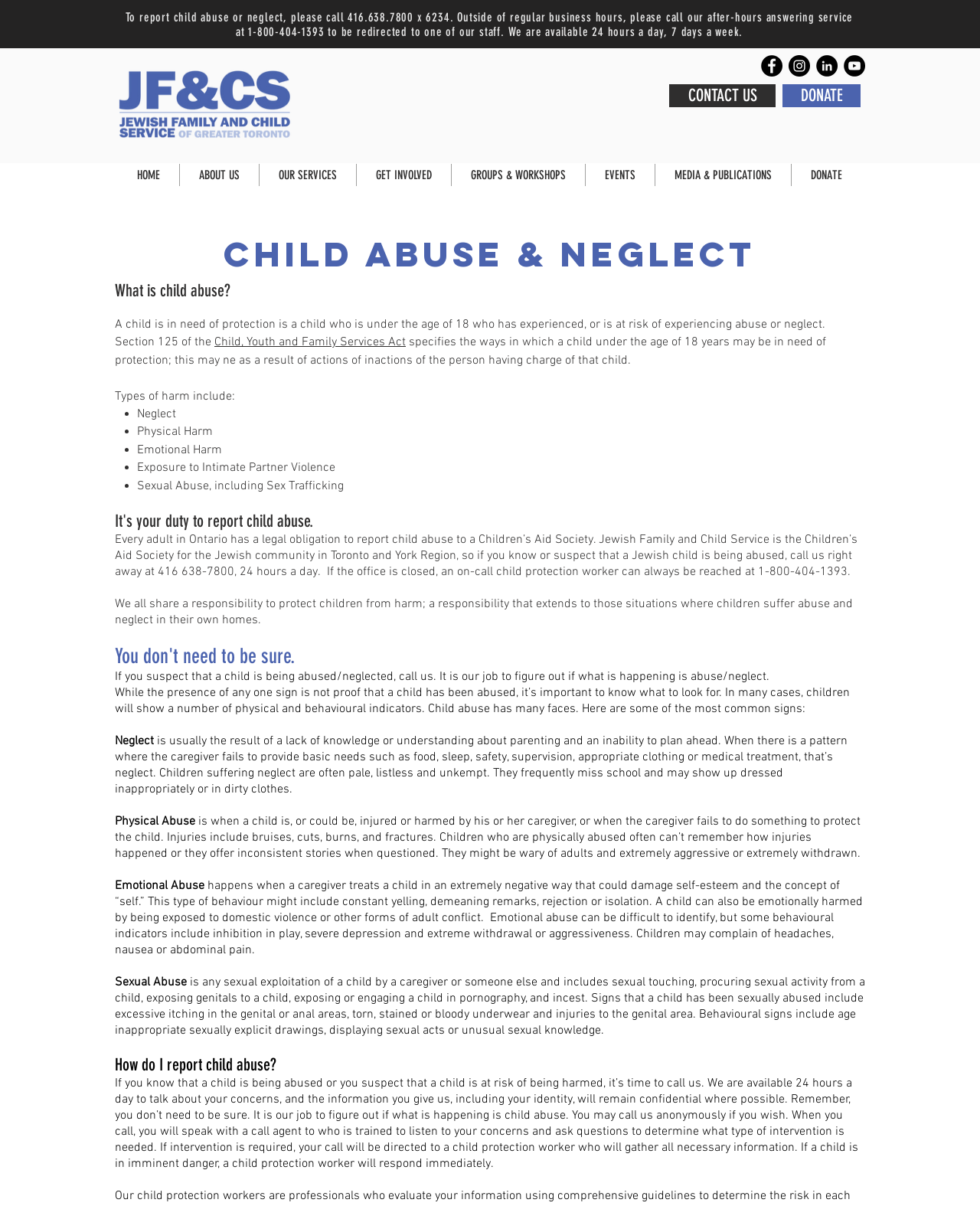Determine the bounding box coordinates of the clickable region to carry out the instruction: "donate to Jewish Family and Child Service".

[0.798, 0.07, 0.878, 0.089]